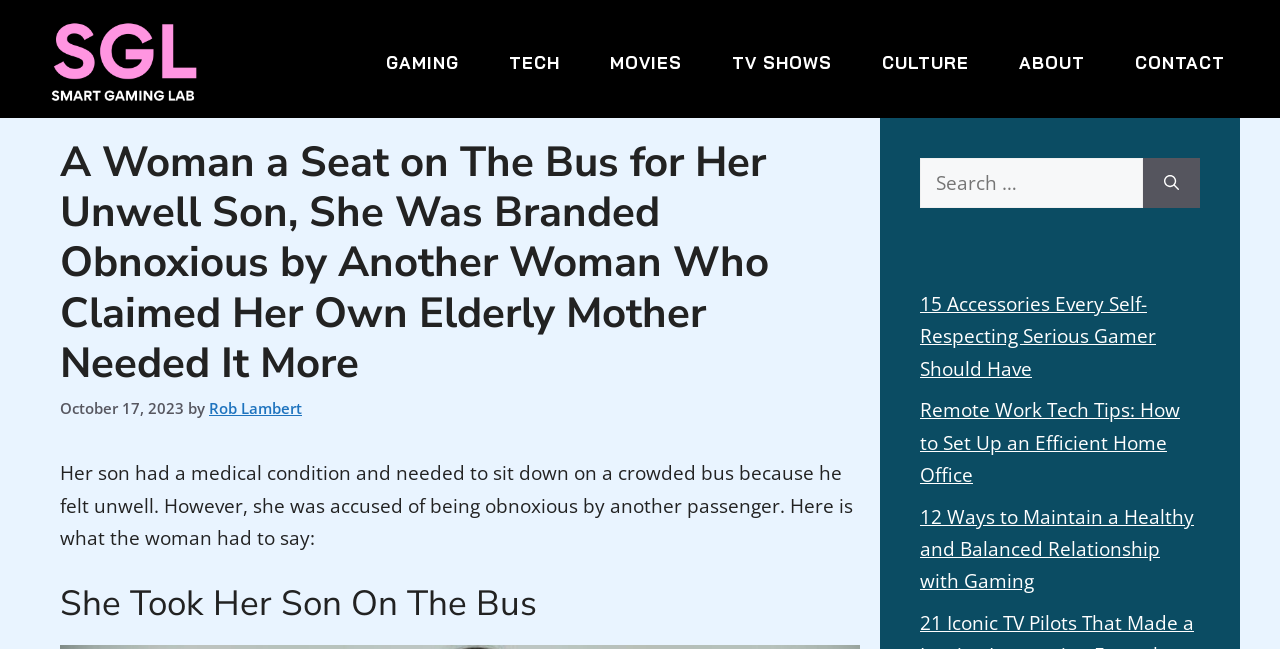Bounding box coordinates are specified in the format (top-left x, top-left y, bottom-right x, bottom-right y). All values are floating point numbers bounded between 0 and 1. Please provide the bounding box coordinate of the region this sentence describes: parent_node: Search for: aria-label="Search"

[0.893, 0.243, 0.938, 0.32]